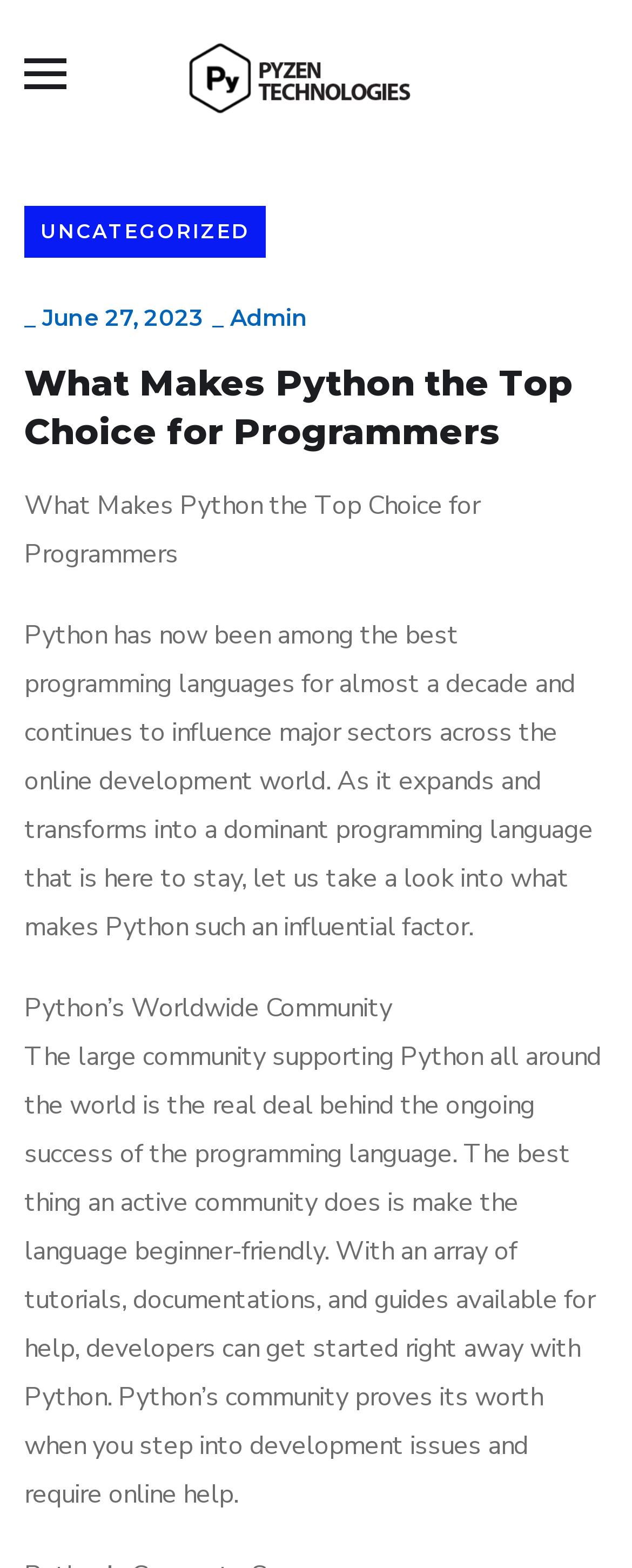Give an in-depth explanation of the webpage layout and content.

The webpage is about Pyzen Technologies, a website development company, and it appears to be a blog post discussing the popularity of Python as a programming language. 

At the top left of the page, there is a button. Next to it, on the top center, there is a link to "Leading Website Development Company in Delhi NCR" accompanied by an image with the same description. Below this link, there is a header section that contains a date "June 27, 2023", a link to the author "Admin", and a heading that reads "What Makes Python the Top Choice for Programmers". 

The main content of the page is divided into sections. The first section starts with a paragraph of text that explains Python's influence in the online development world. Below this, there is a subheading "Python’s Worldwide Community" followed by a paragraph that discusses the importance of Python's large community in its success. 

On the right side of the page, near the bottom, there is a link represented by an icon.